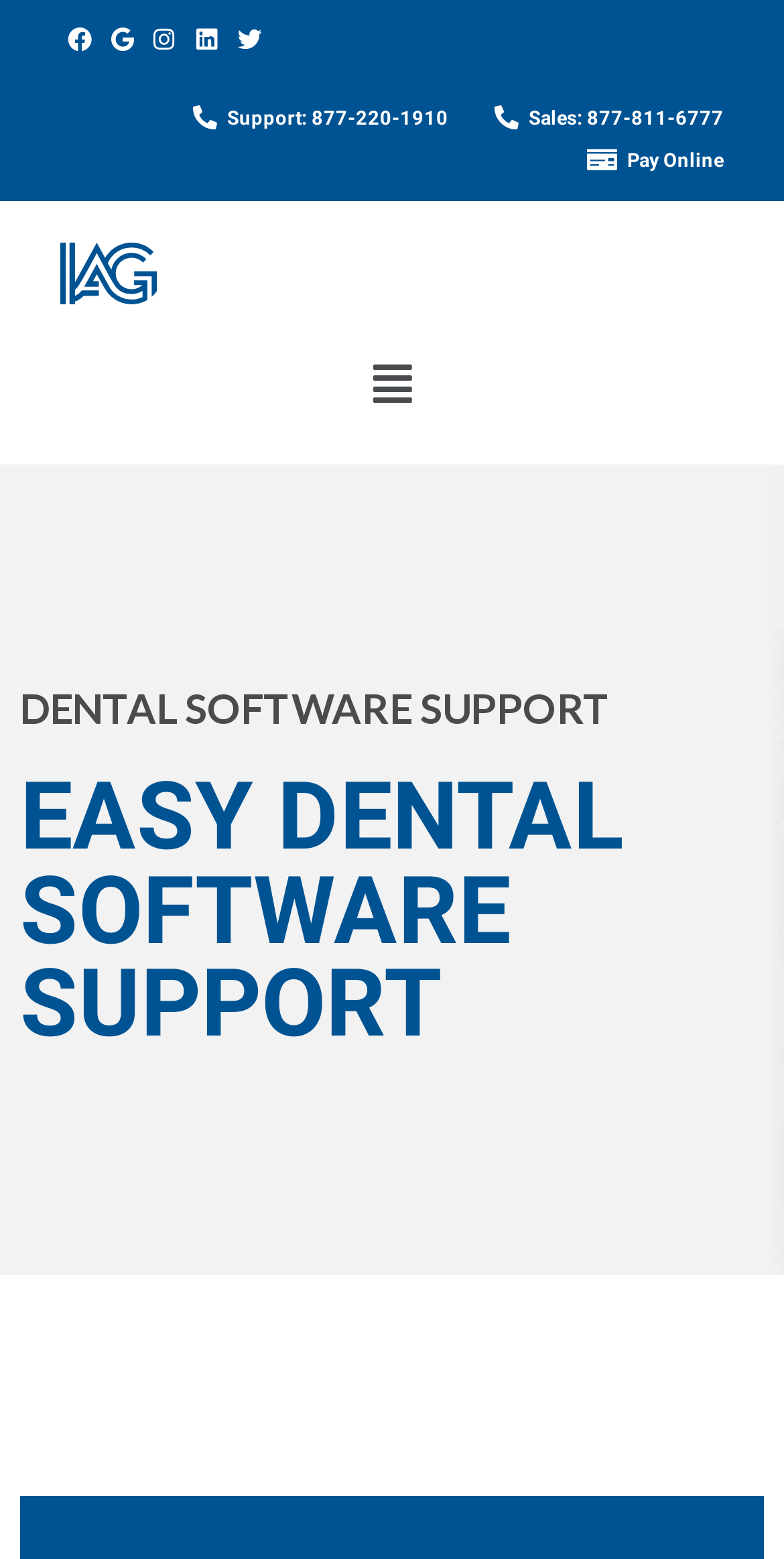Reply to the question below using a single word or brief phrase:
Is there a link to pay online?

Yes